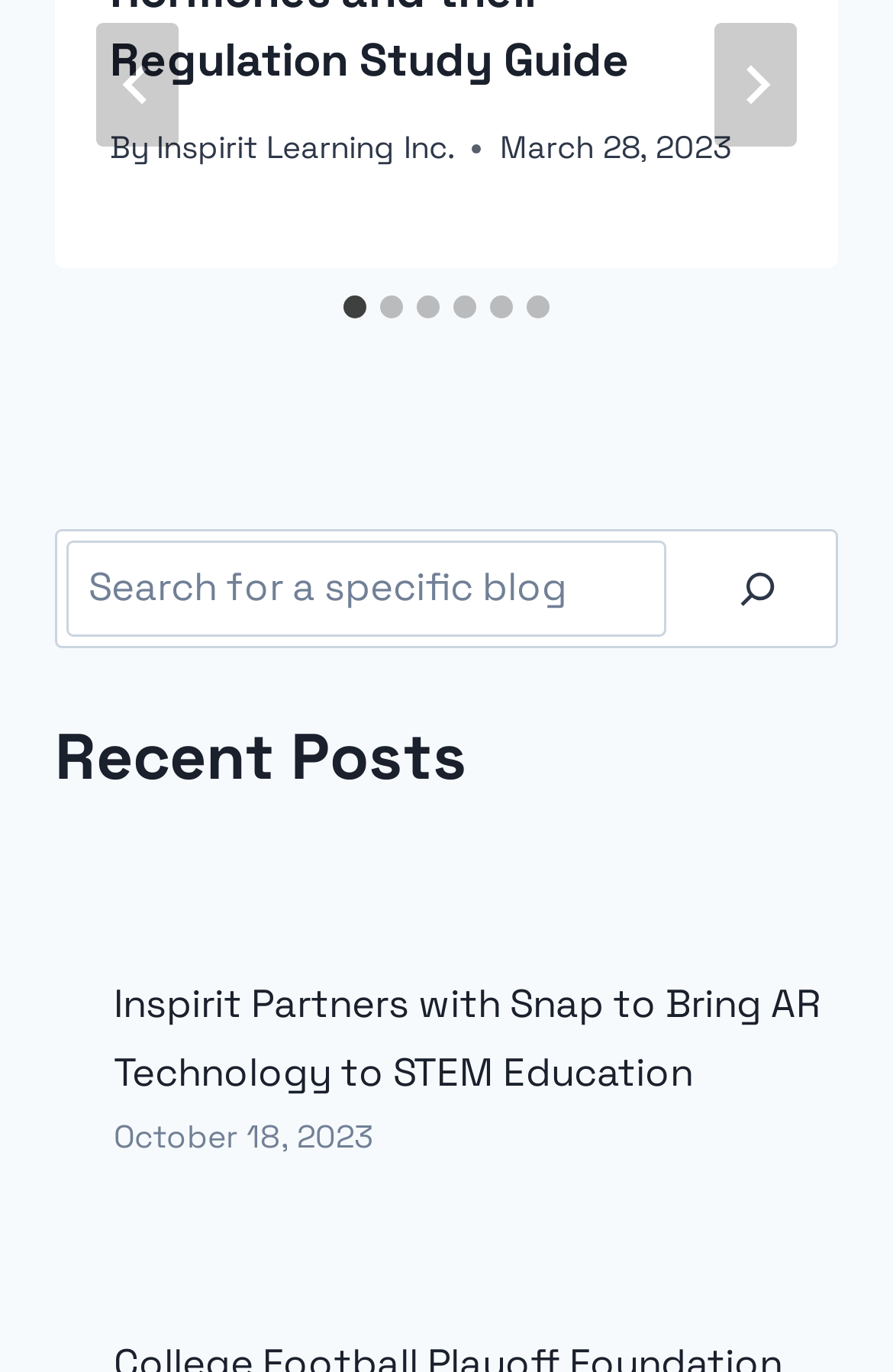What is the purpose of the button with a magnifying glass icon?
Give a thorough and detailed response to the question.

I examined the button with a magnifying glass icon and found that it is located next to a searchbox and a 'Search' text, indicating that its purpose is to initiate a search.